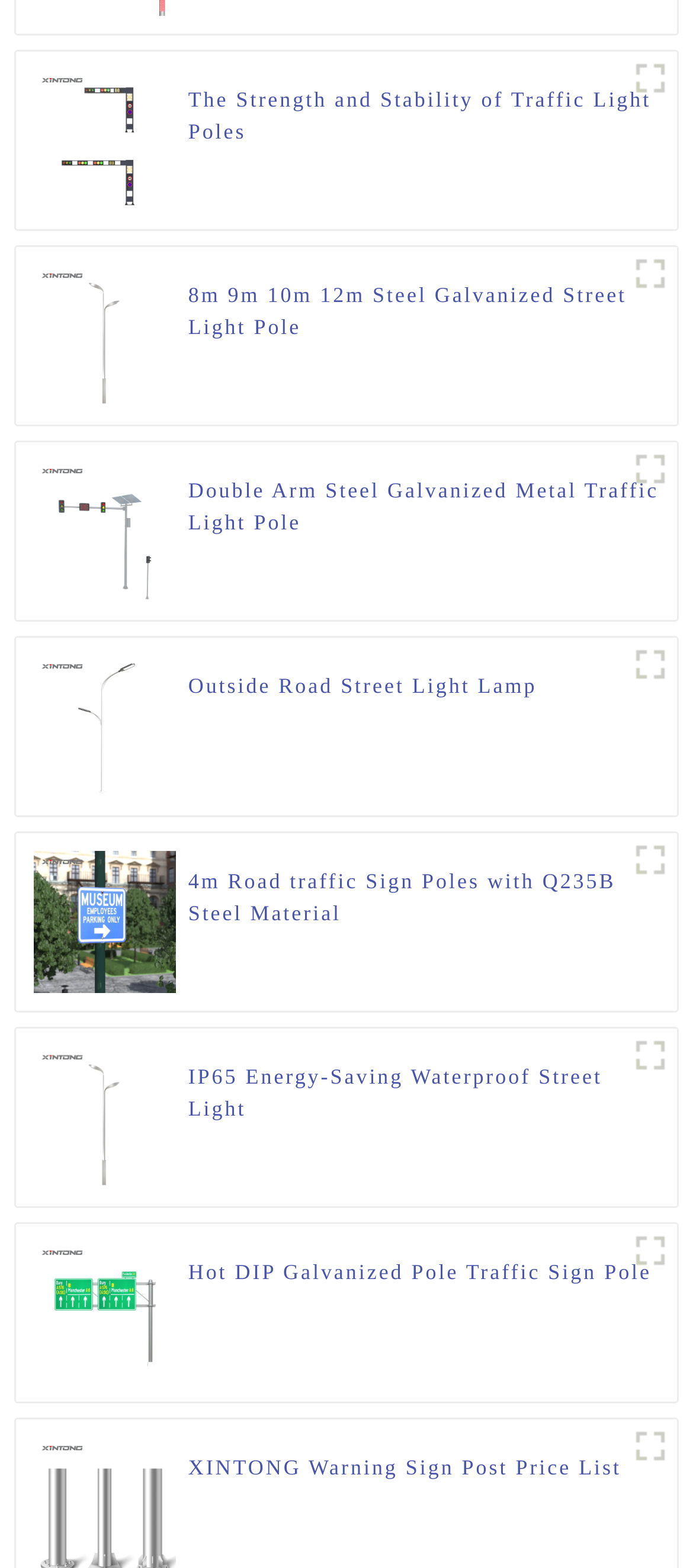Identify the bounding box coordinates of the part that should be clicked to carry out this instruction: "View The Strength and Stability of Traffic Light Poles".

[0.048, 0.08, 0.254, 0.096]